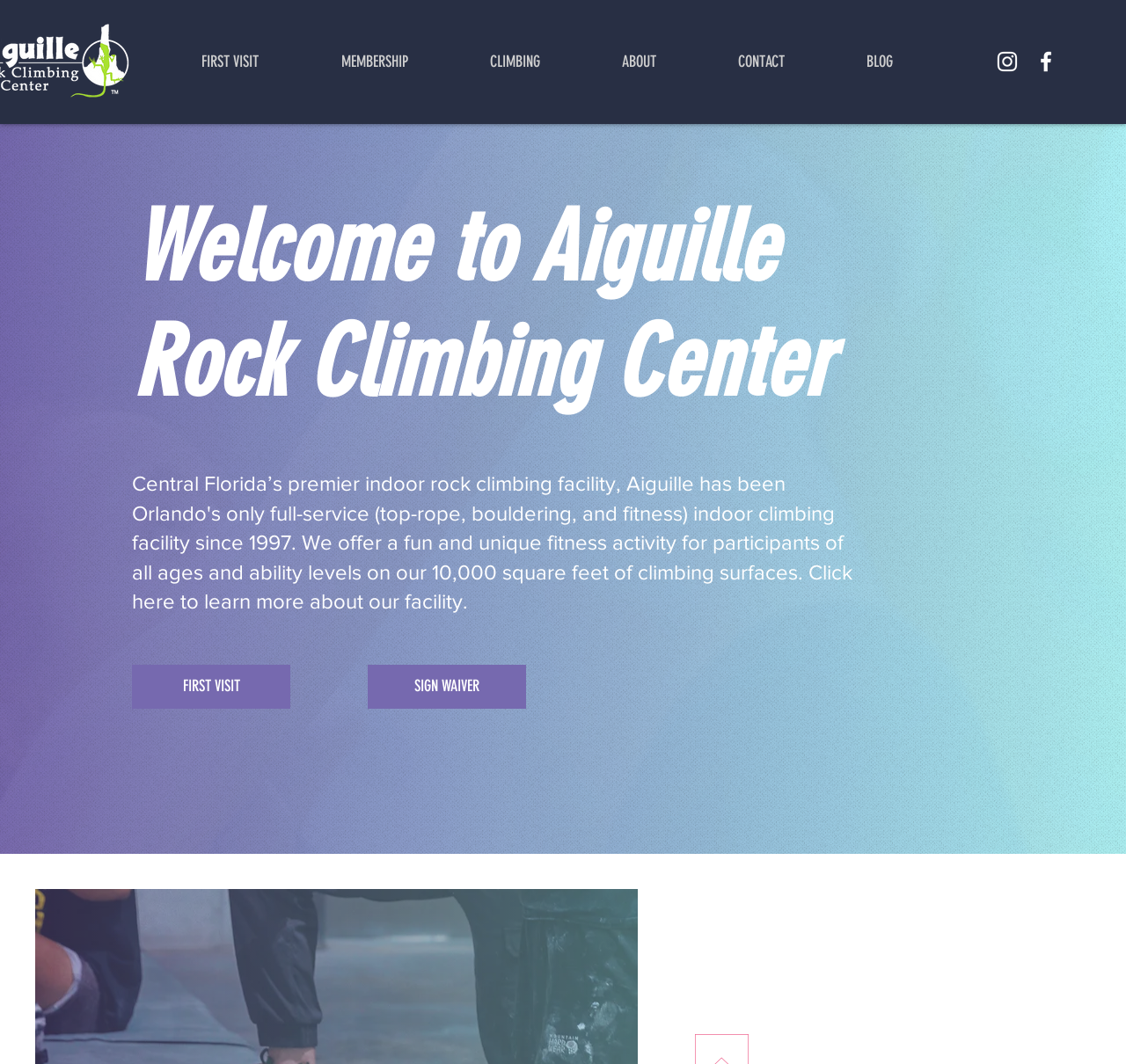Determine the bounding box coordinates of the clickable area required to perform the following instruction: "Contact us". The coordinates should be represented as four float numbers between 0 and 1: [left, top, right, bottom].

[0.595, 0.025, 0.709, 0.091]